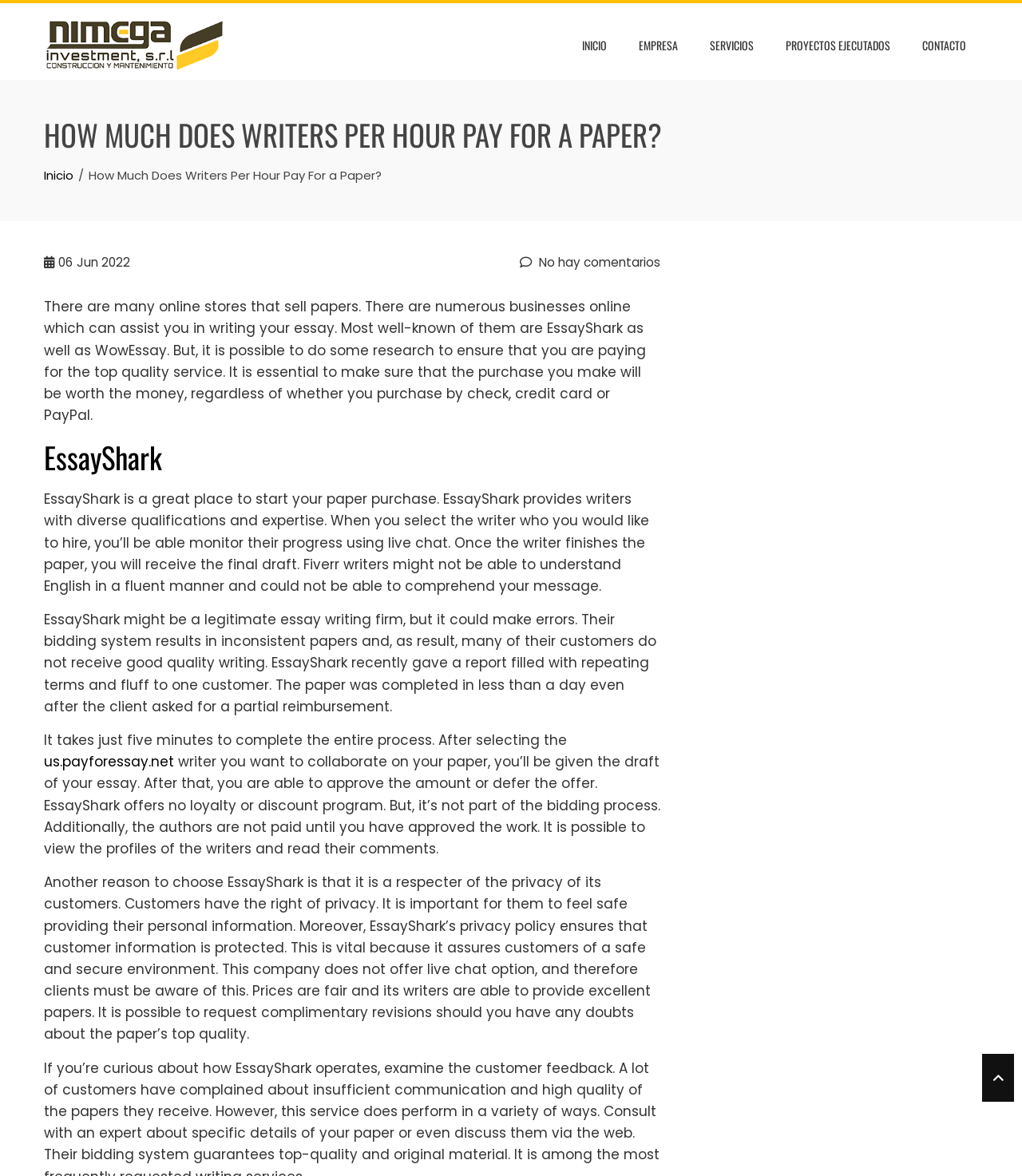Please determine the bounding box coordinates of the section I need to click to accomplish this instruction: "Go to INICIO".

[0.558, 0.026, 0.605, 0.051]